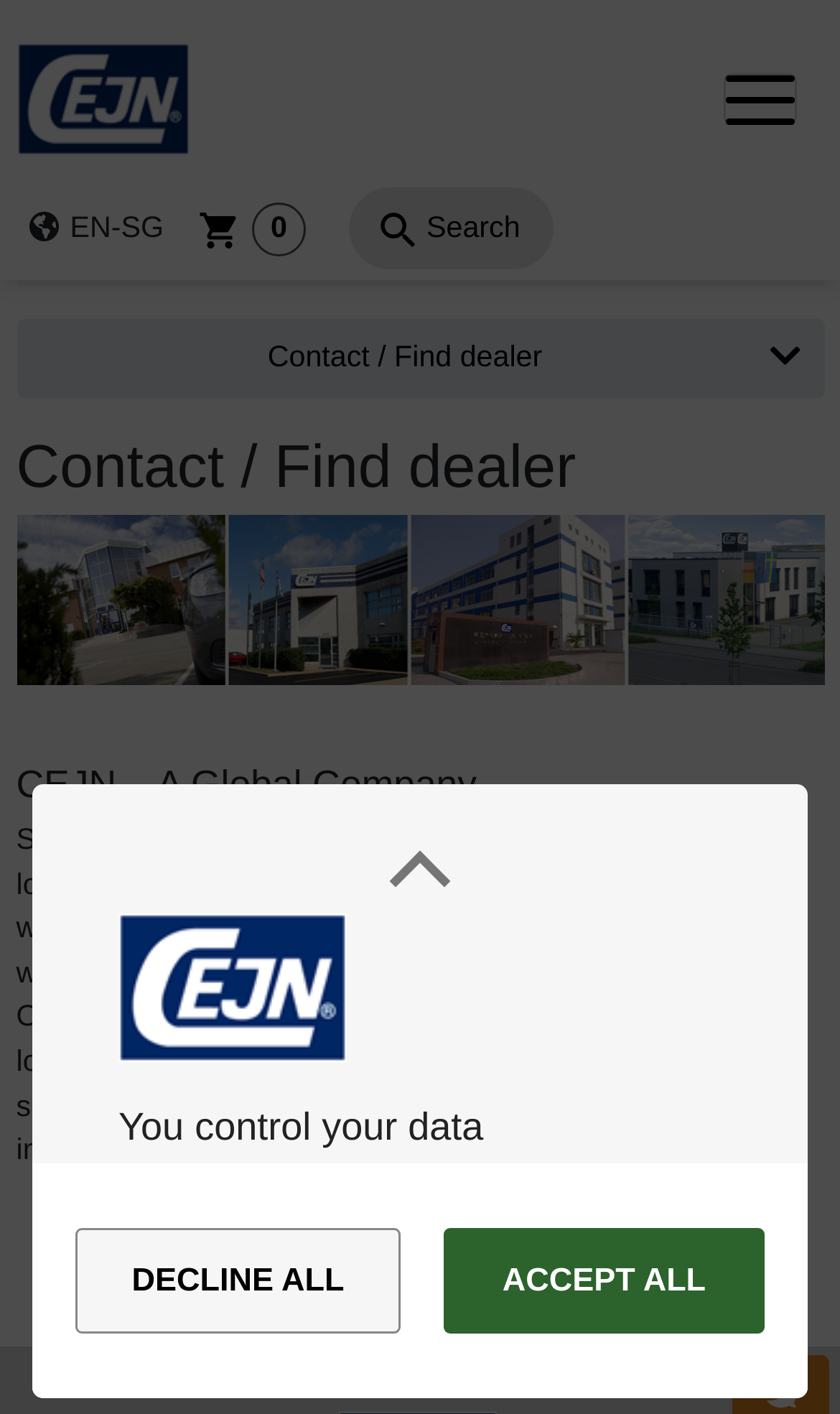Elaborate on the webpage's design and content in a detailed caption.

The webpage is about CEJN, a global company, and its contact and find dealer information. At the top left corner, there is a CEJN logo, and next to it, there is a navigation menu toggle button. Below the logo, there is a breadcrumb navigation menu with links to "Home" and "Contact / Find dealer". 

On the top right corner, there is a search button with a magnifying glass icon. Below the search button, there is a heading that reads "Contact / Find dealer". 

A large image takes up most of the top section of the page, with a heading "CEJN – A Global Company" above it. Below the image, there is a paragraph of text that describes CEJN's history, its global presence, and its product development and manufacturing process.

At the bottom left corner of the page, there is a cookie consent dialog with a heading "You control your data". The dialog has buttons to accept or decline all cookies, as well as options to specify the purposes of cookie usage.